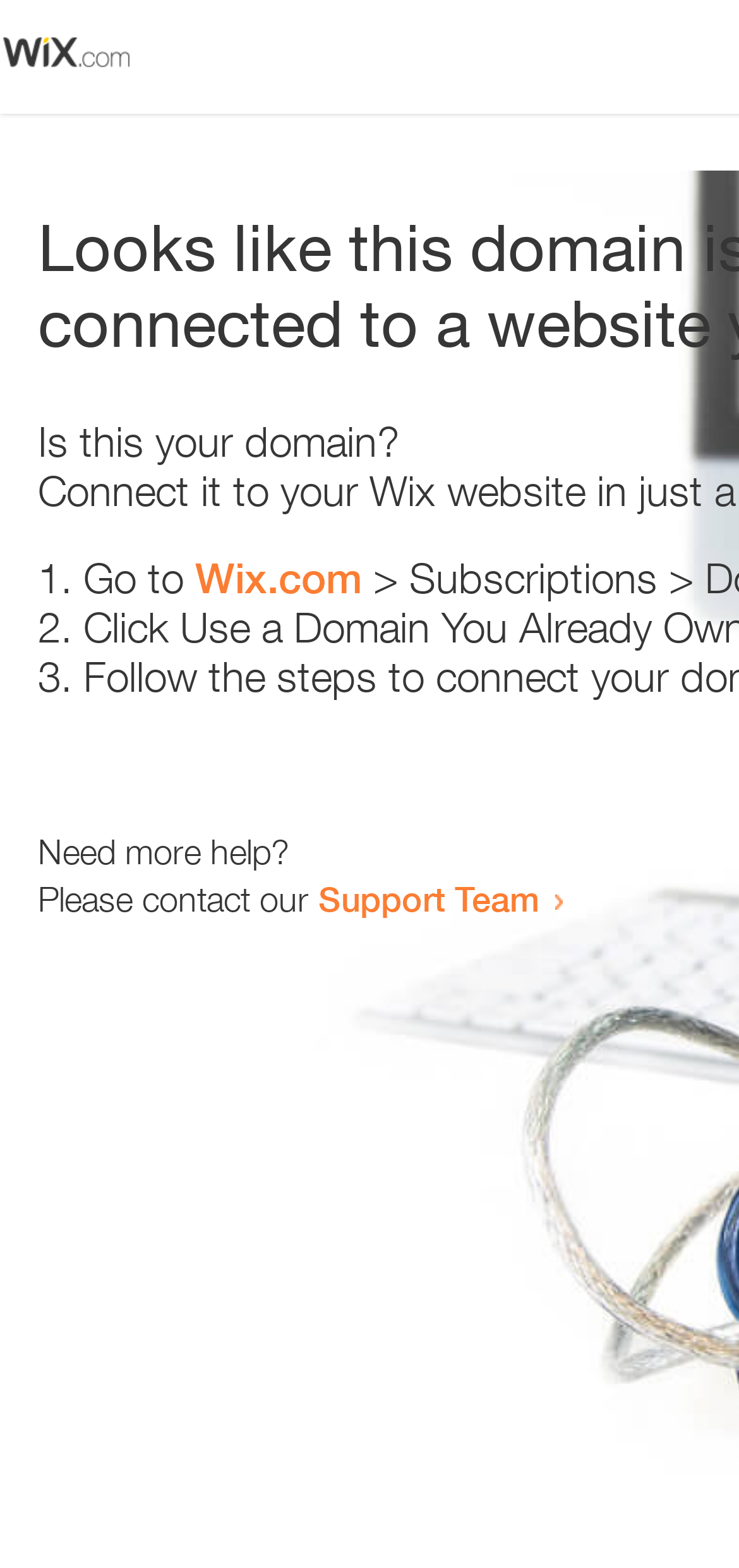Based on the image, please elaborate on the answer to the following question:
What is the website mentioned in the instructions?

The webpage provides a link to 'Wix.com' as part of the instructions, which suggests that this website is relevant to resolving the issue.